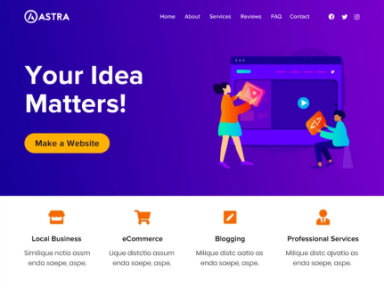Elaborate on the details you observe in the image.

The image showcases the vibrant homepage of the Astra WordPress theme, featuring a bold message reading "Your Idea Matters!" The background is a striking gradient from purple to blue, setting a modern and inviting tone. In the foreground, two animated figures are depicted: one character, dressed in an orange top and blue pants, is holding up a tablet displaying design elements, while another character, wearing a teal shirt, is seated at a desk engaged in website creation. Below these figures, there are four highlighted service categories: "Local Business," "eCommerce," "Blogging," and "Professional Services," each accompanied by succinct descriptions. A prominent yellow button labeled "Make a Website!" encourages users to take action. This design reflects Astra's commitment to providing users with the tools to turn their ideas into reality.